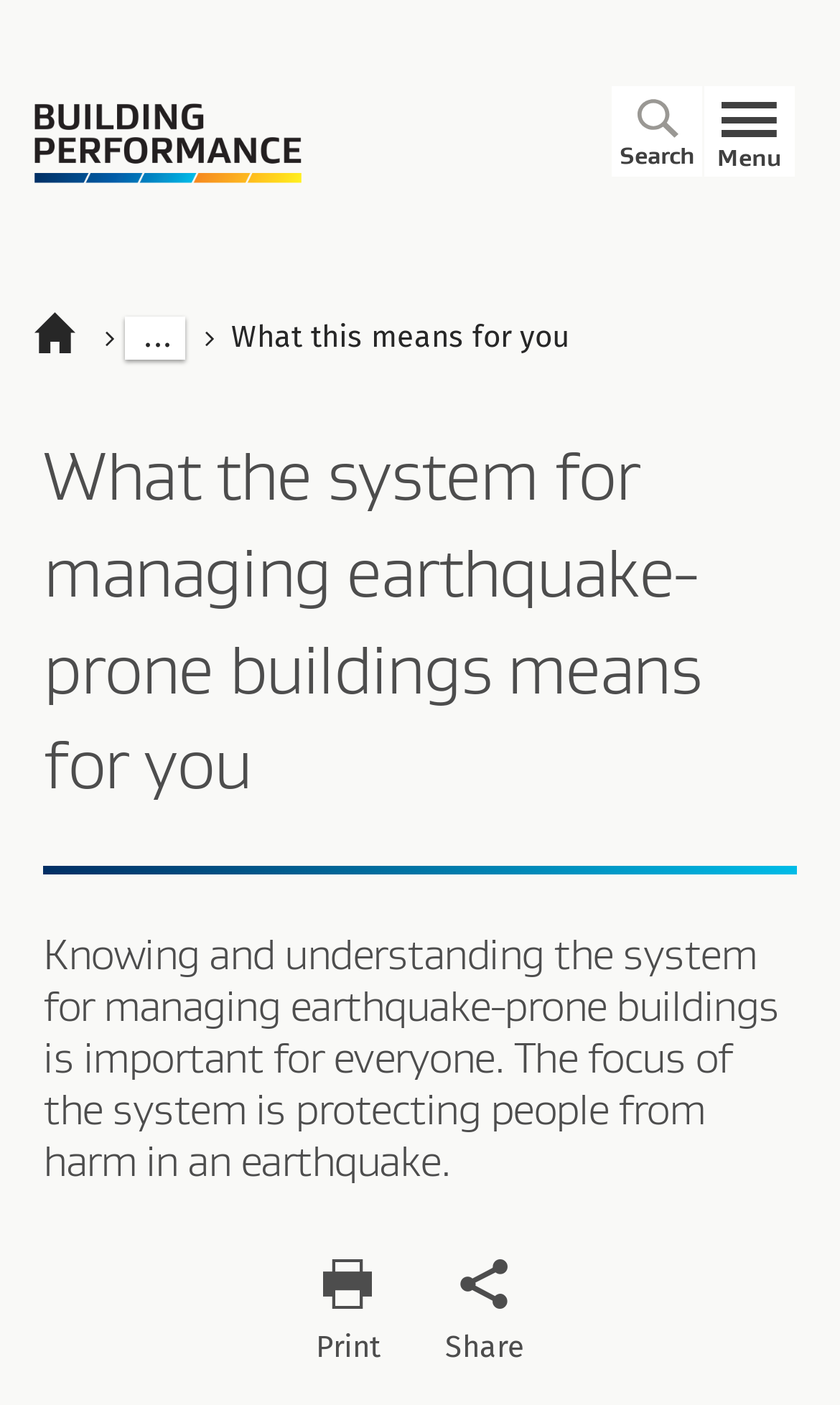For the element described, predict the bounding box coordinates as (top-left x, top-left y, bottom-right x, bottom-right y). All values should be between 0 and 1. Element description: Building Performance

[0.041, 0.074, 0.359, 0.13]